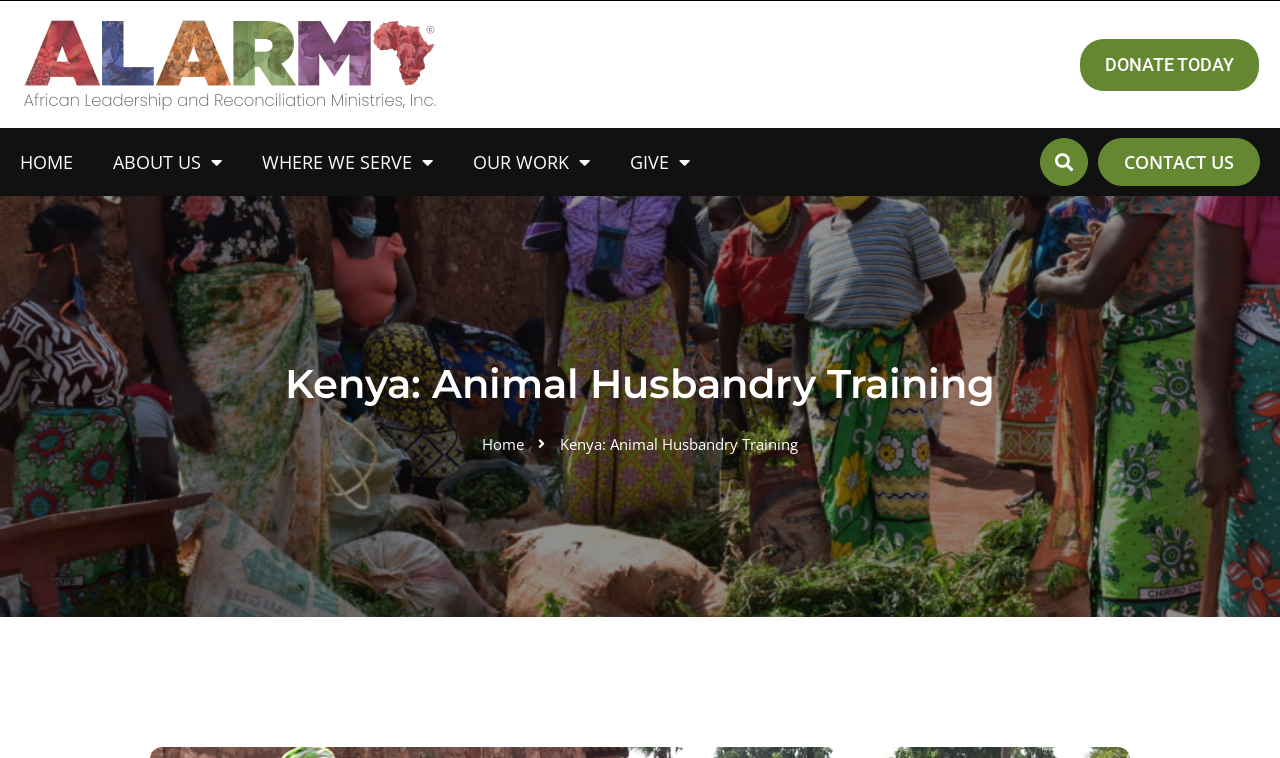What type of organization is ALARM Inc? Observe the screenshot and provide a one-word or short phrase answer.

Non-profit